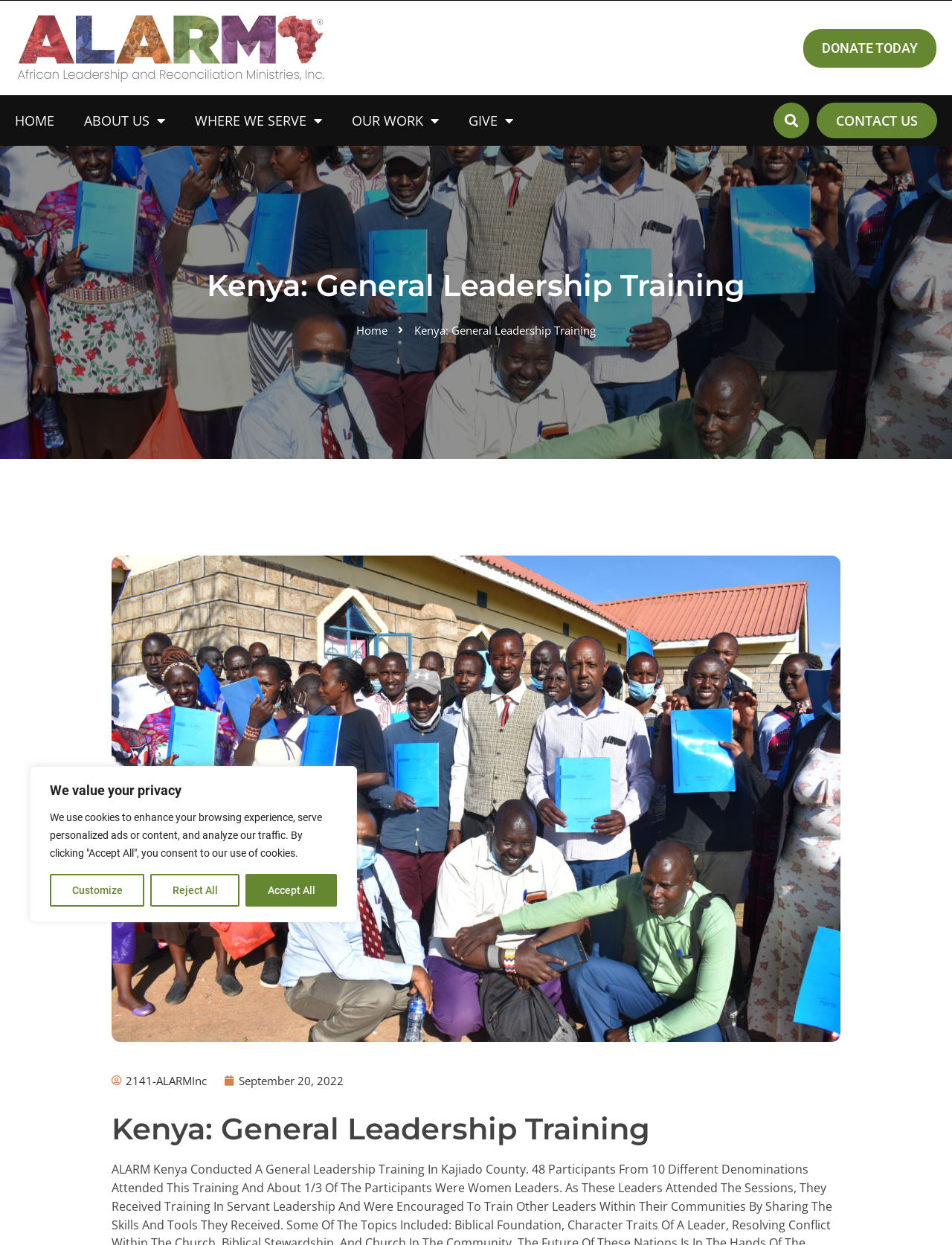What is the link text next to the 'Search' button?
Answer with a single word or phrase by referring to the visual content.

CONTACT US